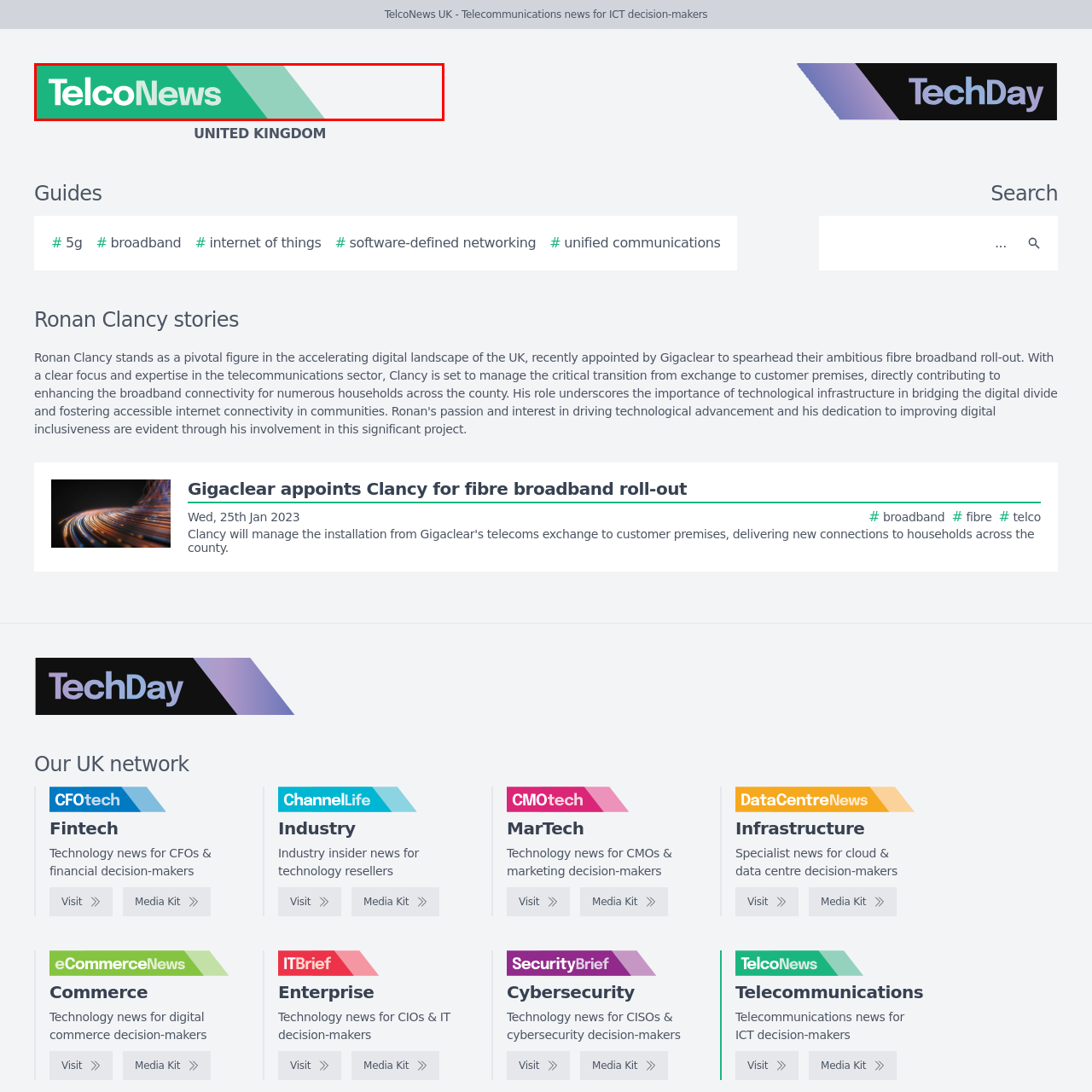What is the purpose of the publication?
Look closely at the image within the red bounding box and respond to the question with one word or a brief phrase.

Providing telecom news